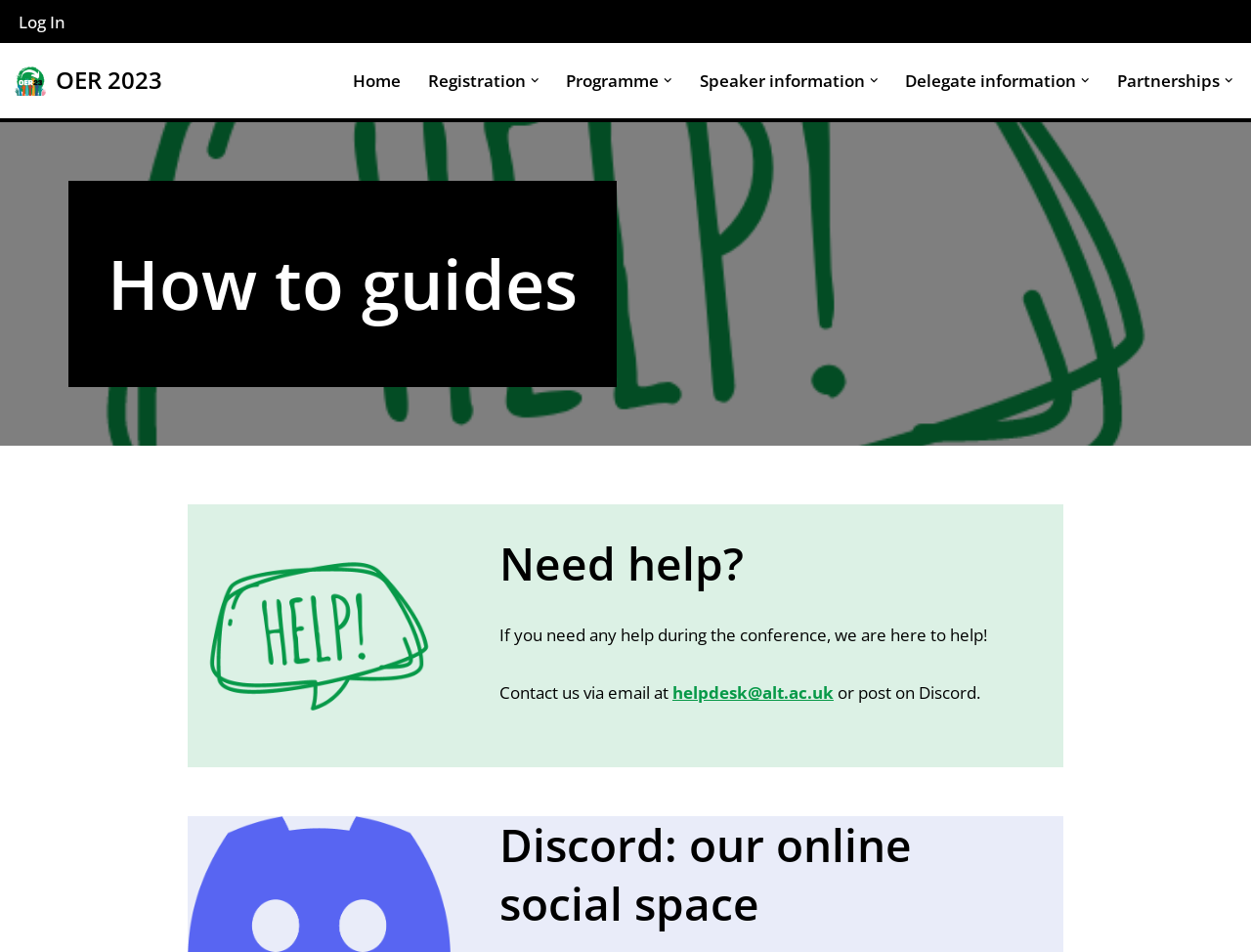Please specify the coordinates of the bounding box for the element that should be clicked to carry out this instruction: "Click on Log In". The coordinates must be four float numbers between 0 and 1, formatted as [left, top, right, bottom].

[0.015, 0.008, 0.052, 0.037]